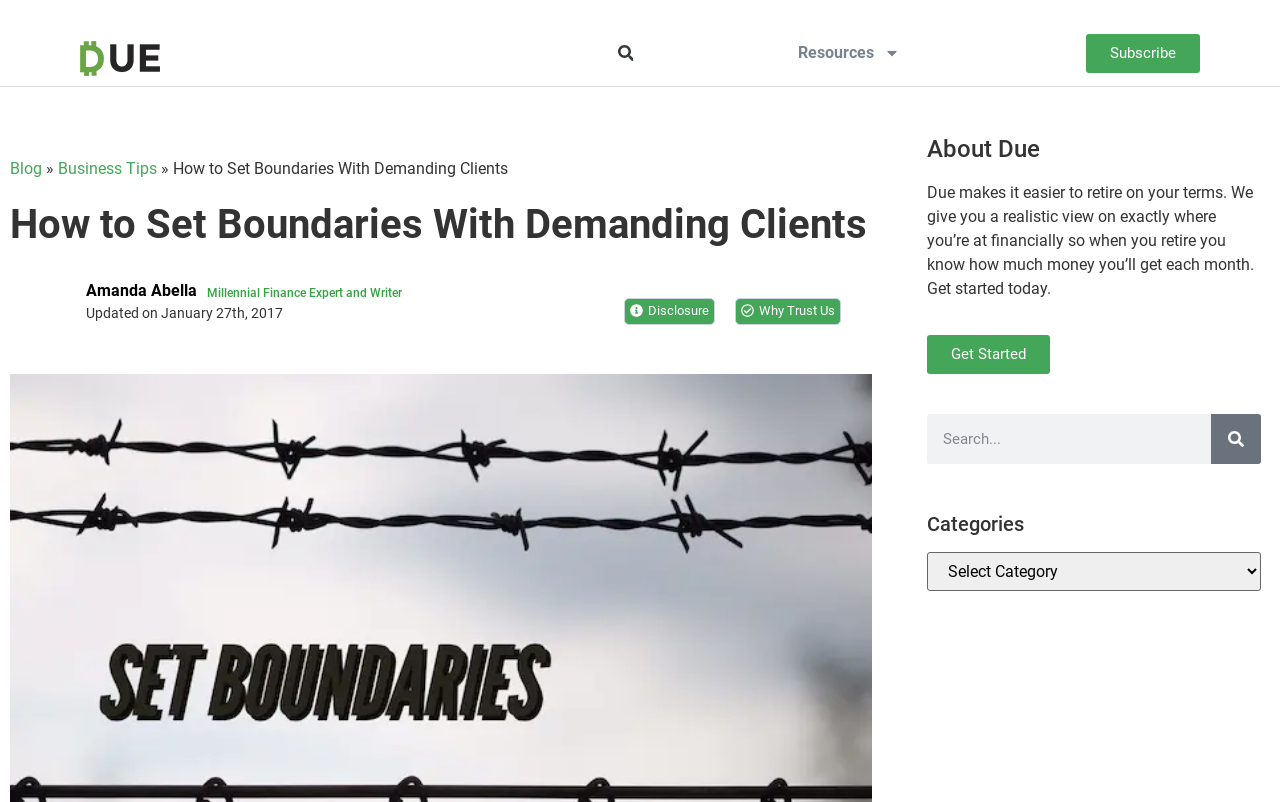Locate the bounding box coordinates of the area to click to fulfill this instruction: "Explore the 'Business' category". The bounding box should be presented as four float numbers between 0 and 1, in the order [left, top, right, bottom].

None